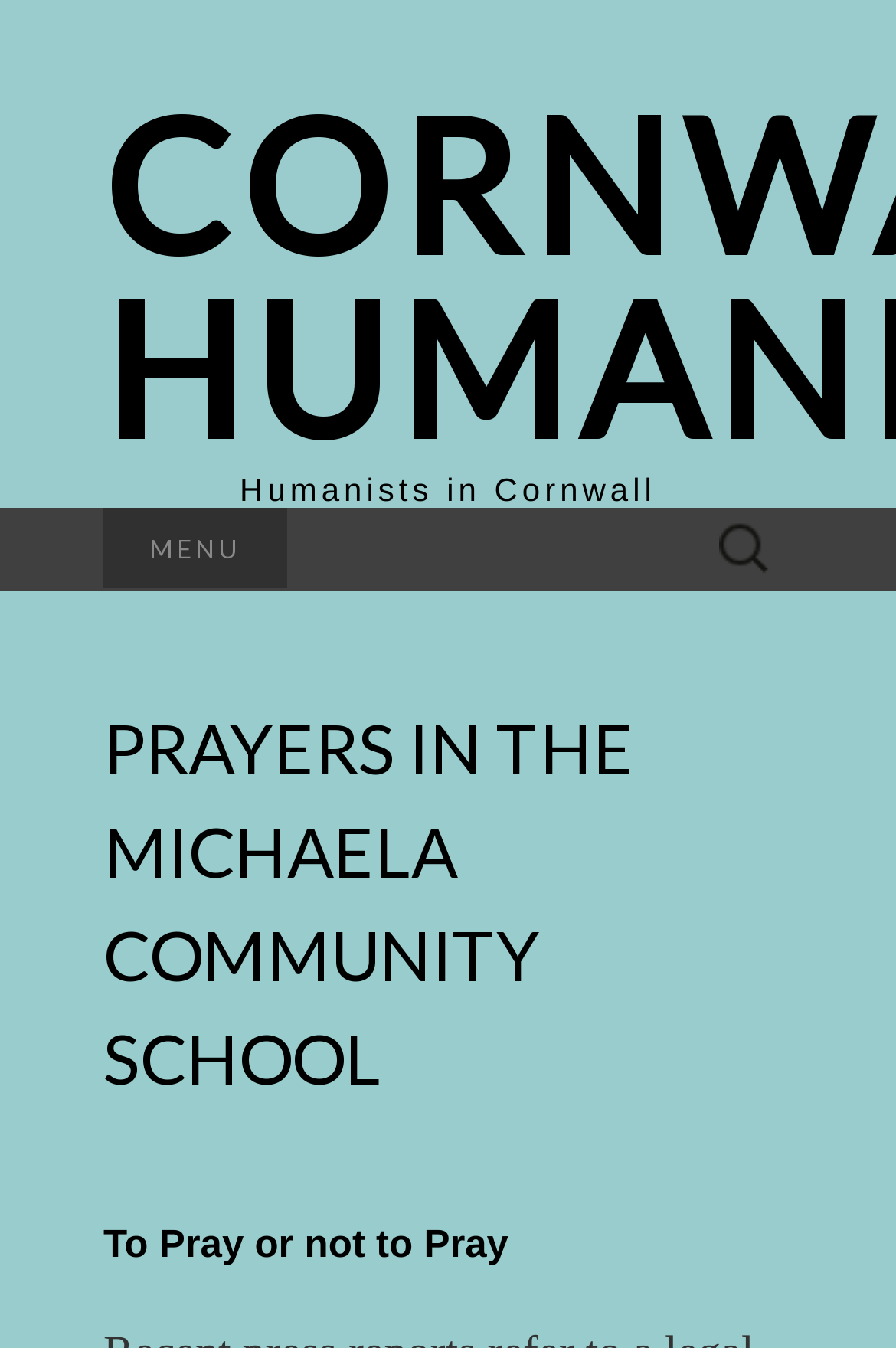How many headings are there on the webpage?
Give a one-word or short-phrase answer derived from the screenshot.

4